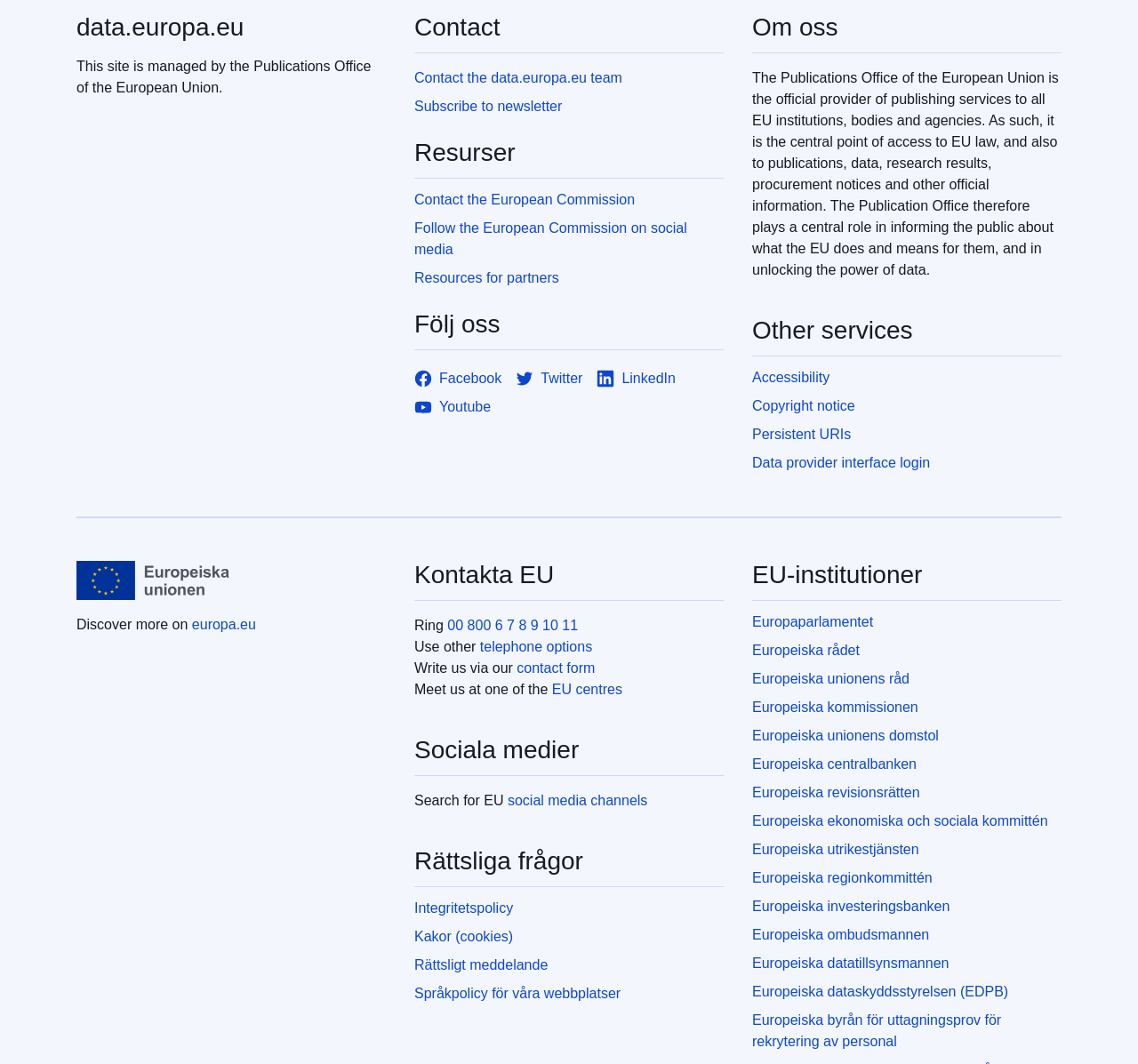Determine the bounding box coordinates of the region that needs to be clicked to achieve the task: "Subscribe to newsletter".

[0.364, 0.09, 0.636, 0.111]